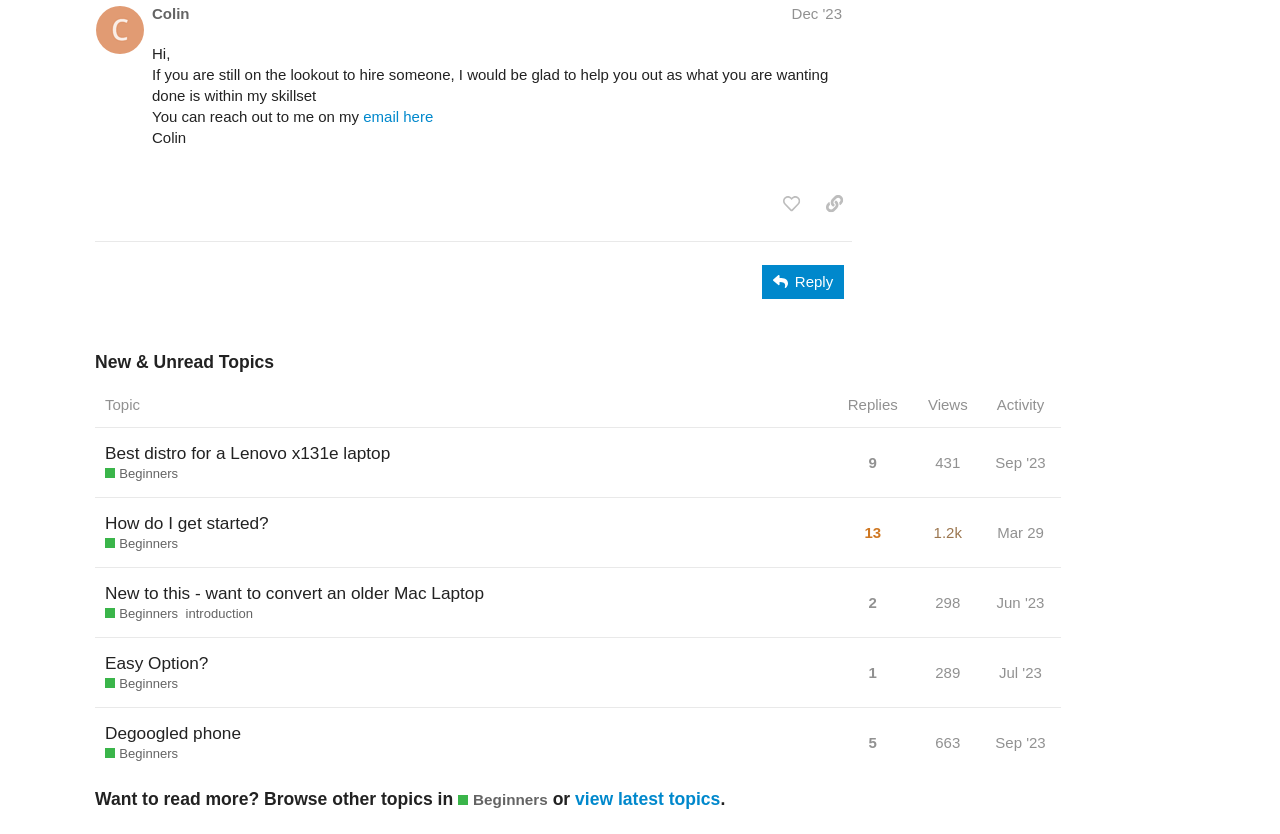Identify the bounding box coordinates for the element that needs to be clicked to fulfill this instruction: "Copy a link to this post to clipboard". Provide the coordinates in the format of four float numbers between 0 and 1: [left, top, right, bottom].

[0.637, 0.224, 0.666, 0.265]